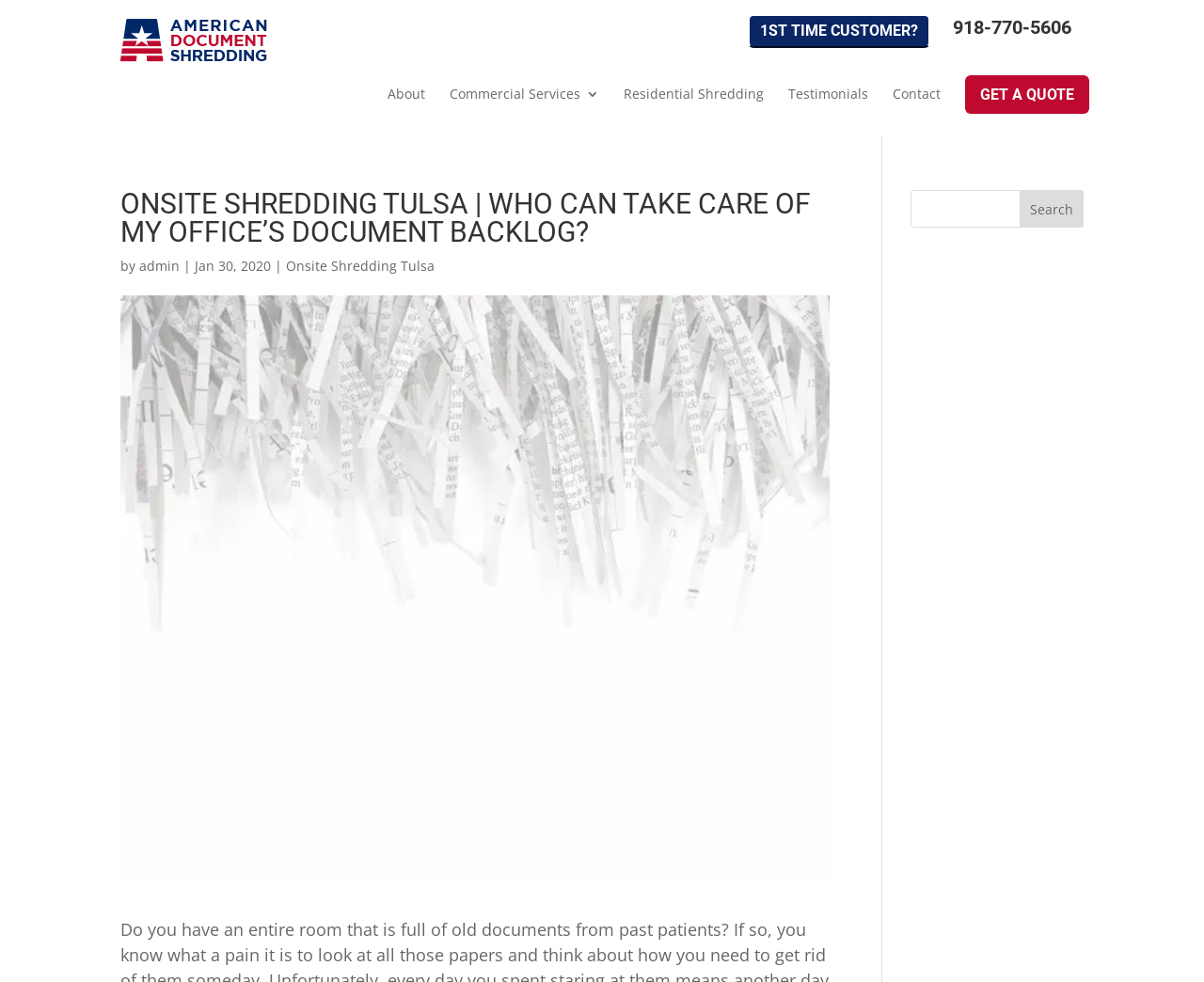Find the coordinates for the bounding box of the element with this description: "Contact".

[0.741, 0.068, 0.781, 0.082]